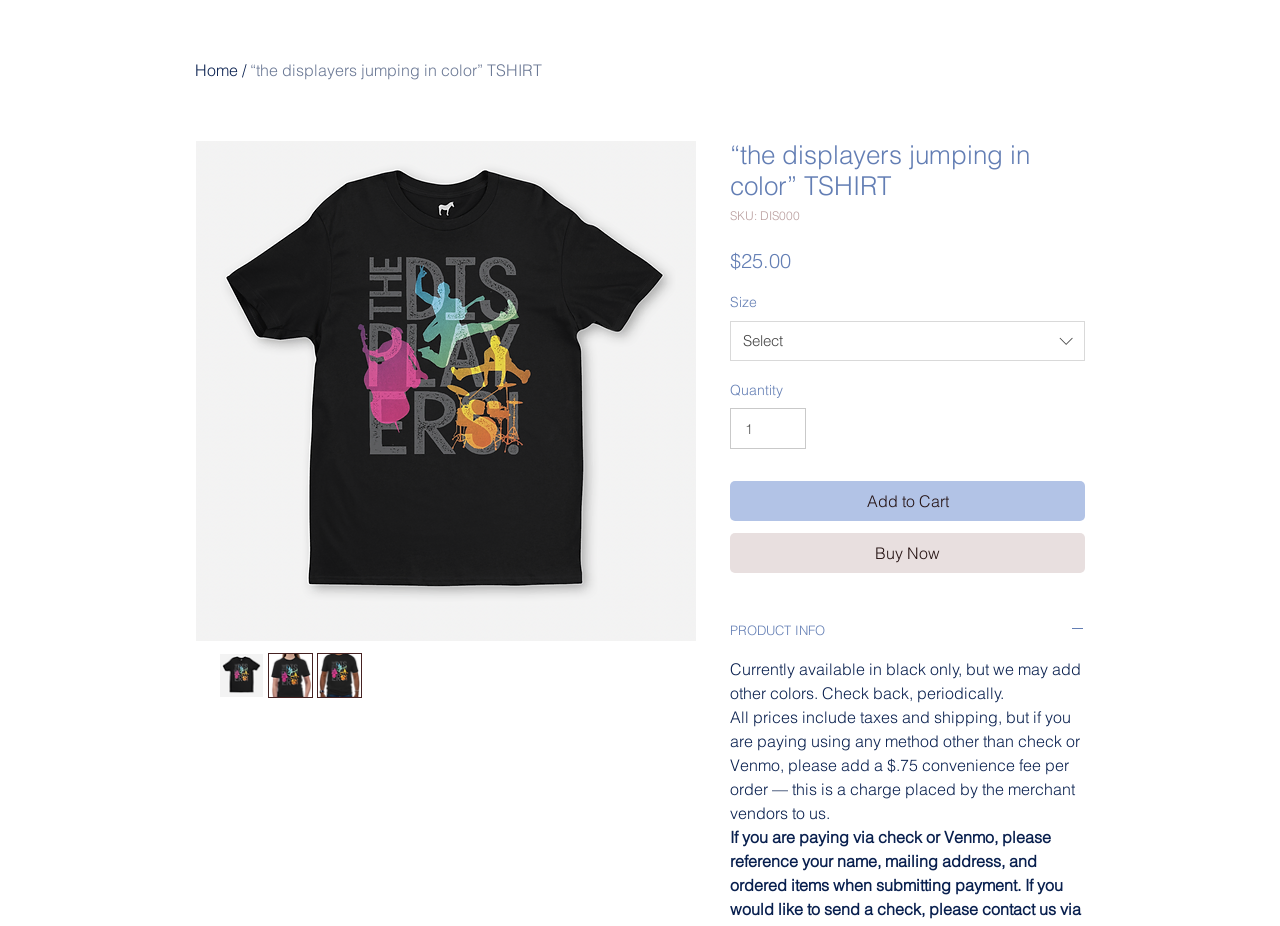What is the purpose of the 'PRODUCT INFO' button?
Please respond to the question with a detailed and well-explained answer.

The purpose of the 'PRODUCT INFO' button can be inferred from its text and its location on the webpage. It is likely that clicking this button will display additional information about the product, such as its features, materials, or usage instructions.